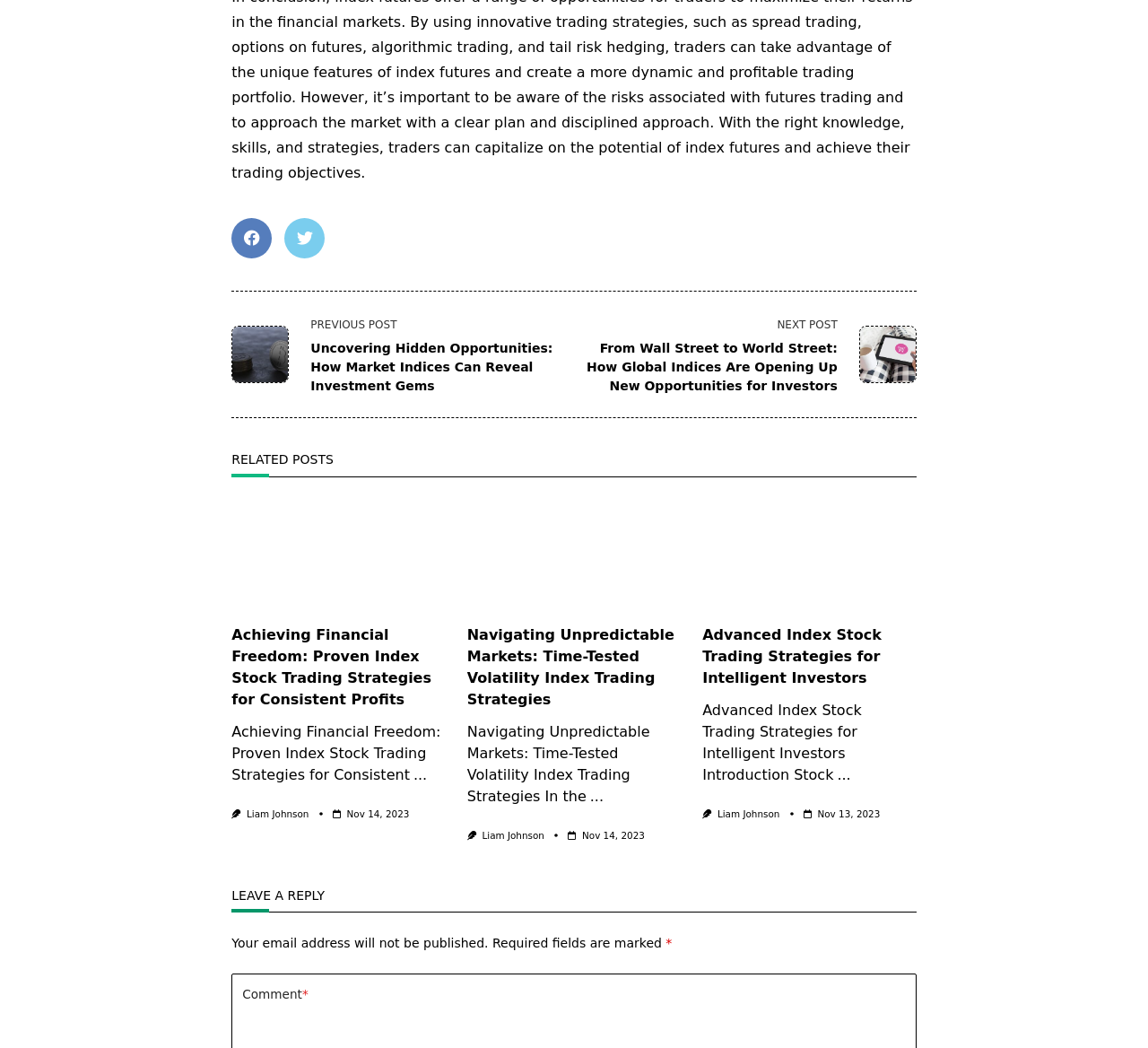Extract the bounding box for the UI element that matches this description: "Nov 14, 2023".

[0.302, 0.771, 0.357, 0.782]